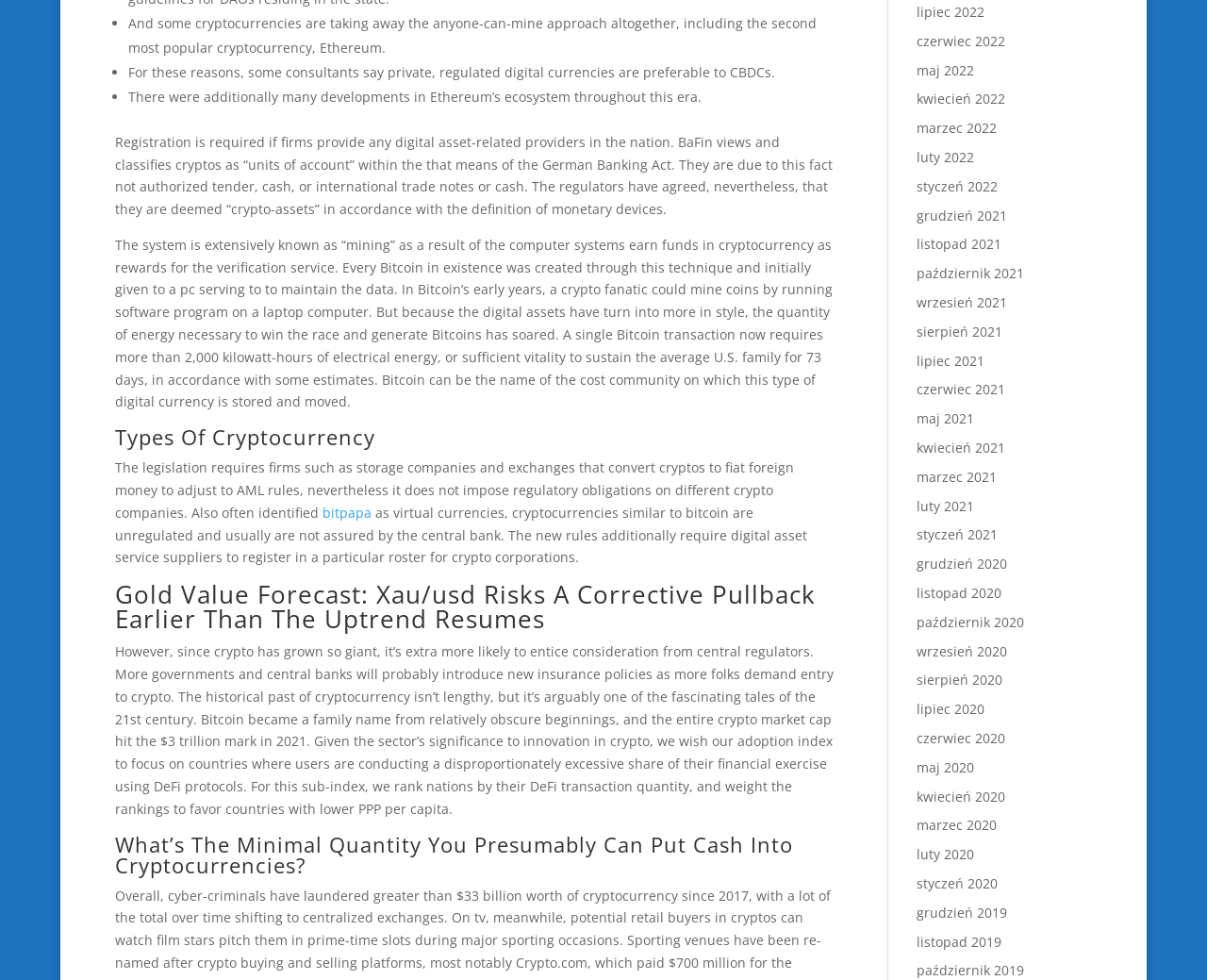Please provide a brief answer to the question using only one word or phrase: 
What is the purpose of the links at the bottom of the webpage?

Archive links